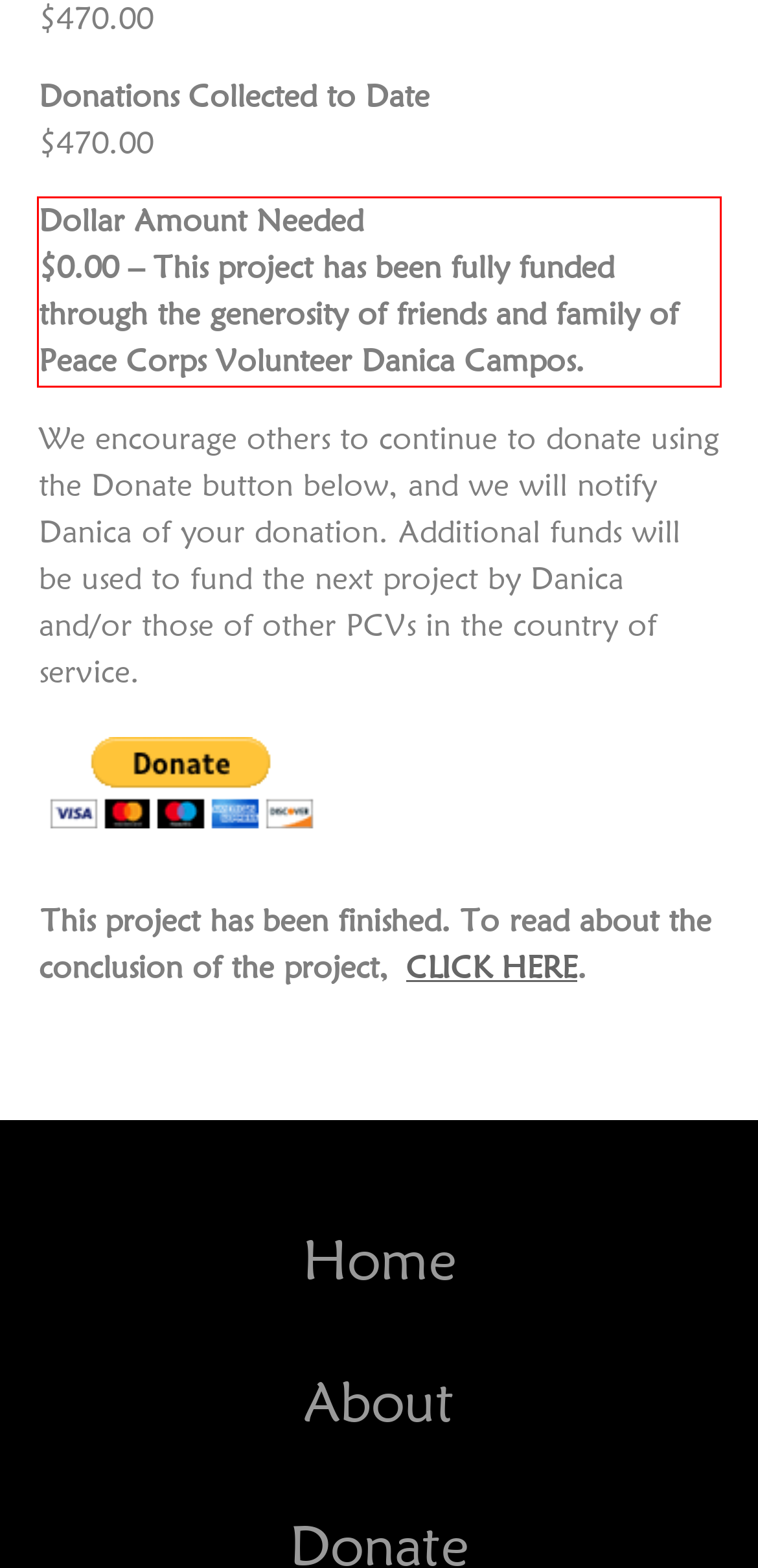Please identify the text within the red rectangular bounding box in the provided webpage screenshot.

Dollar Amount Needed $0.00 – This project has been fully funded through the generosity of friends and family of Peace Corps Volunteer Danica Campos.